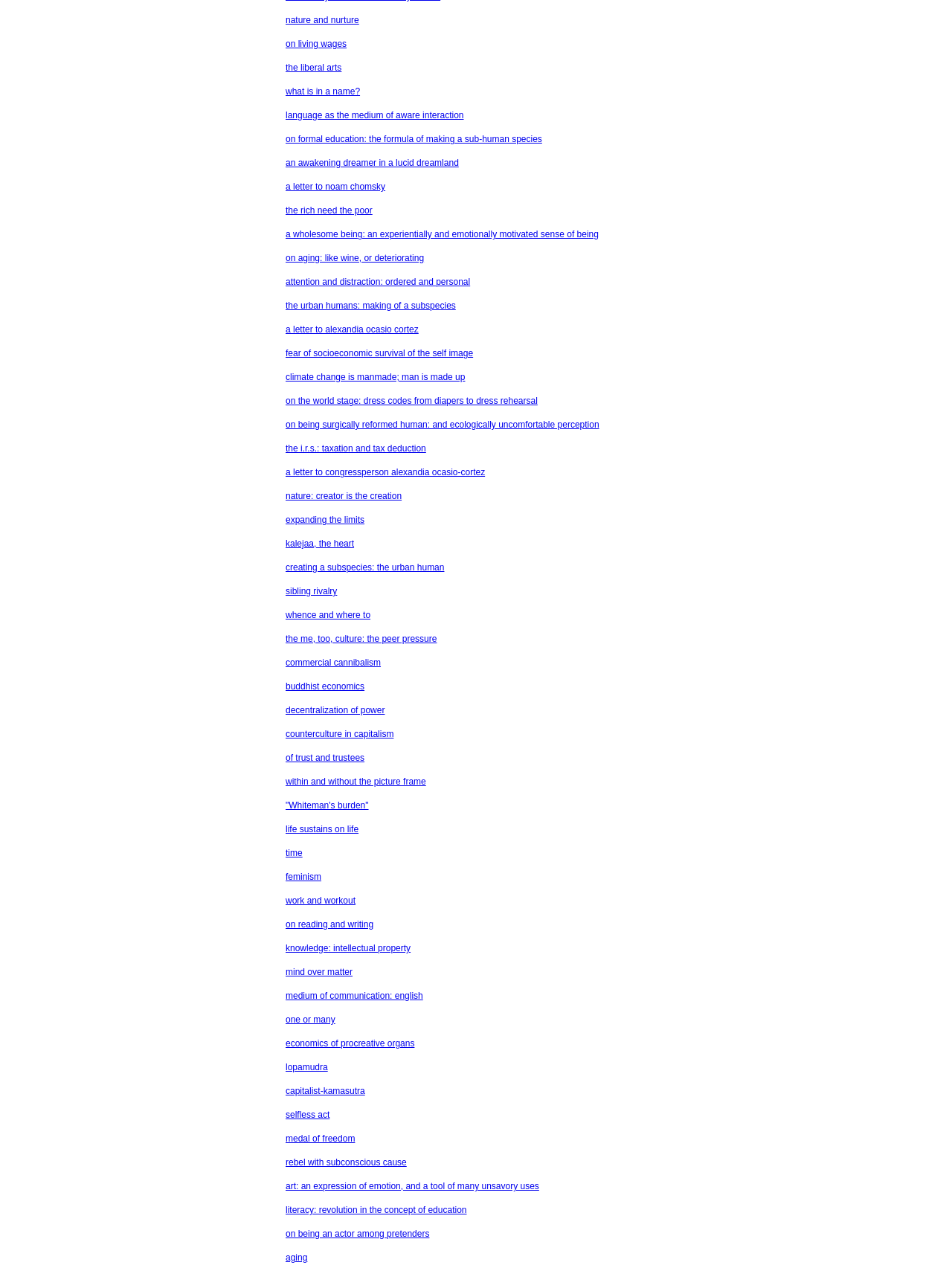Utilize the information from the image to answer the question in detail:
What is the format of the content on this webpage?

The webpage is organized as a list of links, with each link having a descriptive title. There are no images, videos, or other multimedia elements on the webpage, suggesting that the content is primarily text-based and presented in a list format.